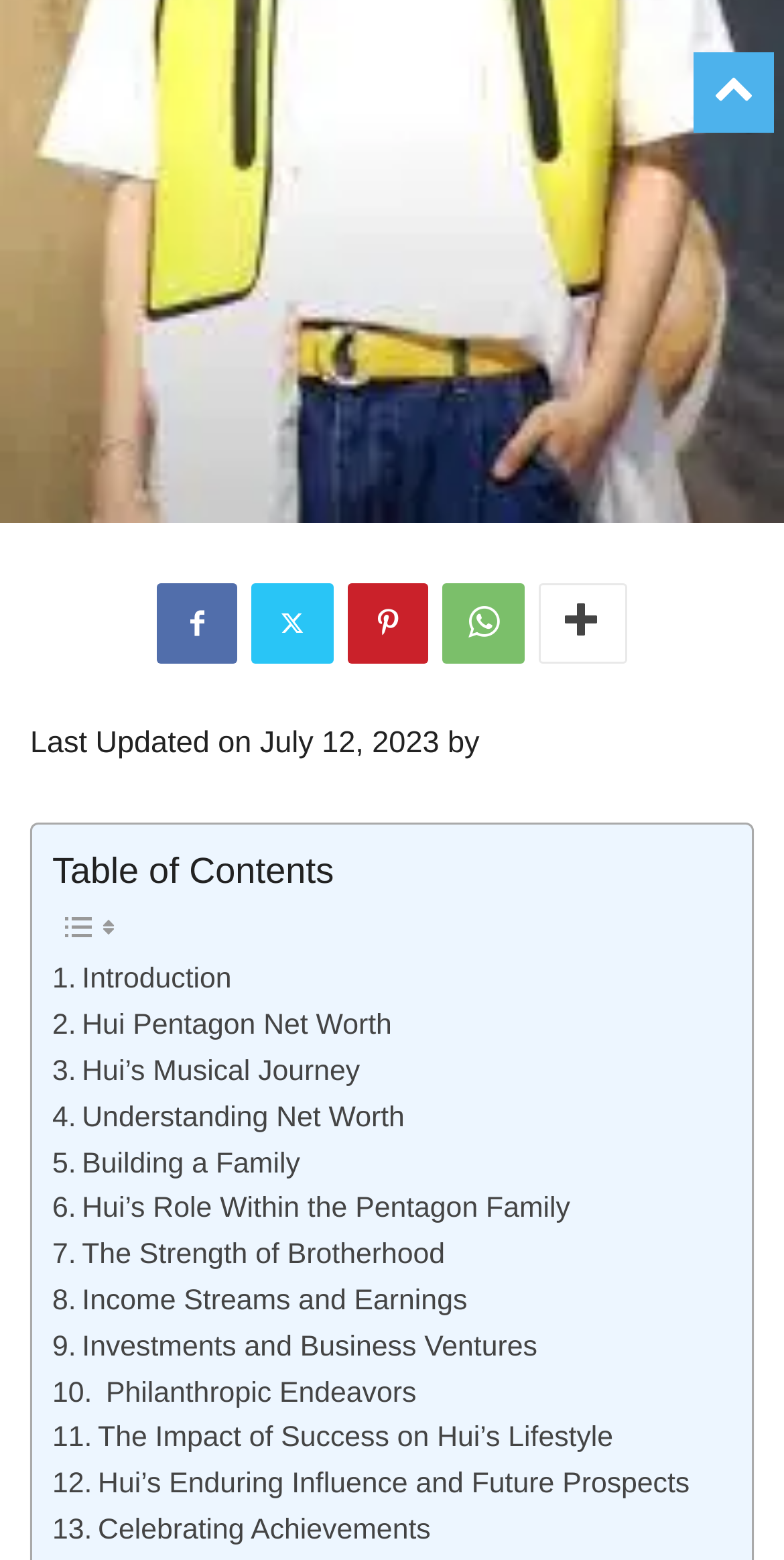From the element description Contact us!, predict the bounding box coordinates of the UI element. The coordinates must be specified in the format (top-left x, top-left y, bottom-right x, bottom-right y) and should be within the 0 to 1 range.

None